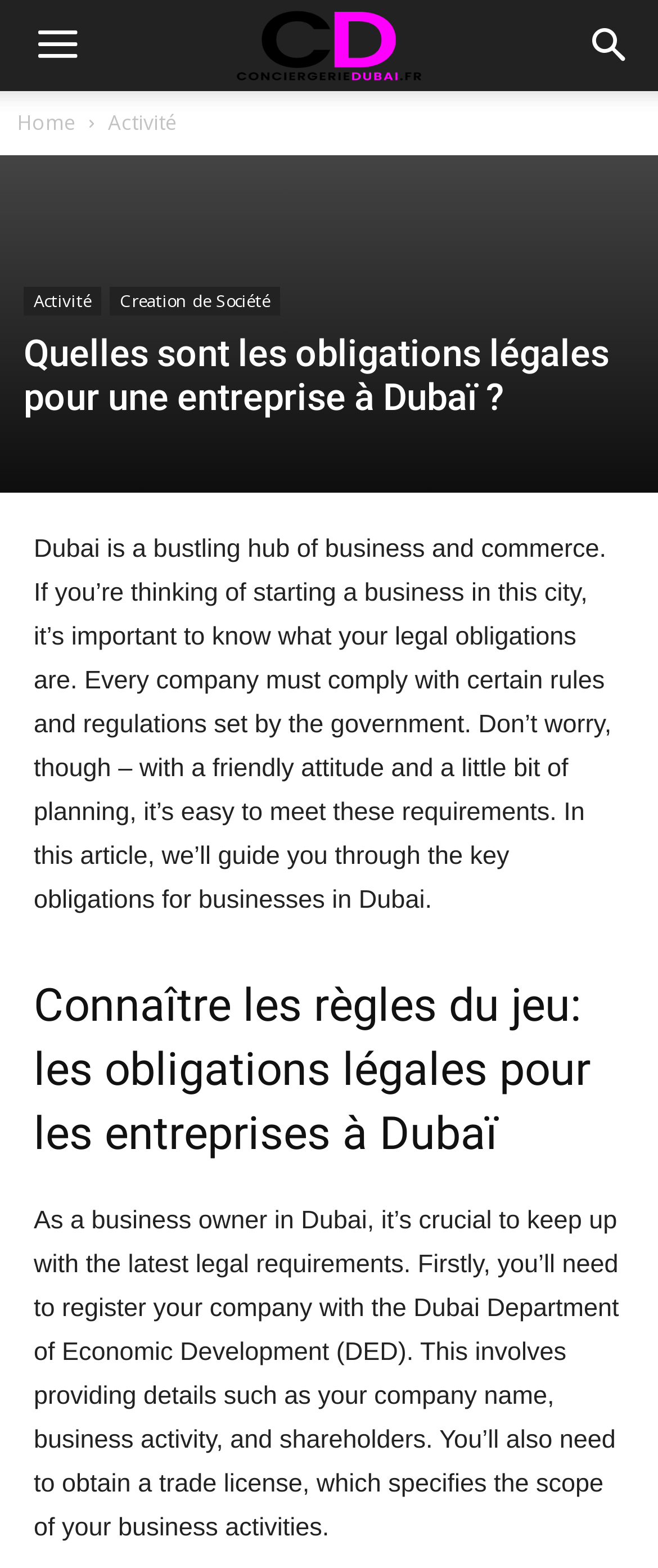What is the city where businesses need to comply with certain rules and regulations?
Identify the answer in the screenshot and reply with a single word or phrase.

Dubai